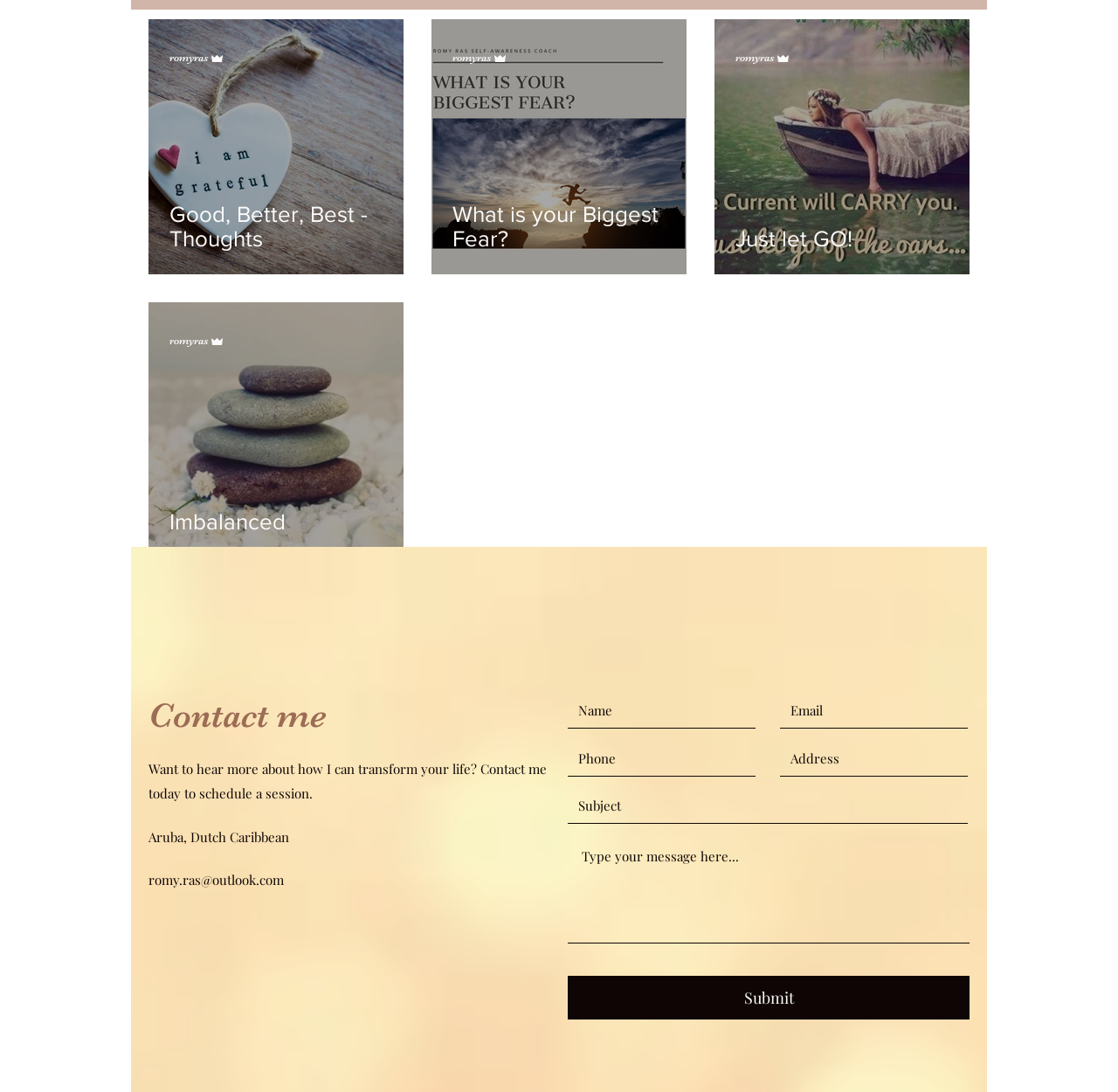Identify the bounding box coordinates of the area that should be clicked in order to complete the given instruction: "Submit the contact form". The bounding box coordinates should be four float numbers between 0 and 1, i.e., [left, top, right, bottom].

[0.508, 0.894, 0.867, 0.934]